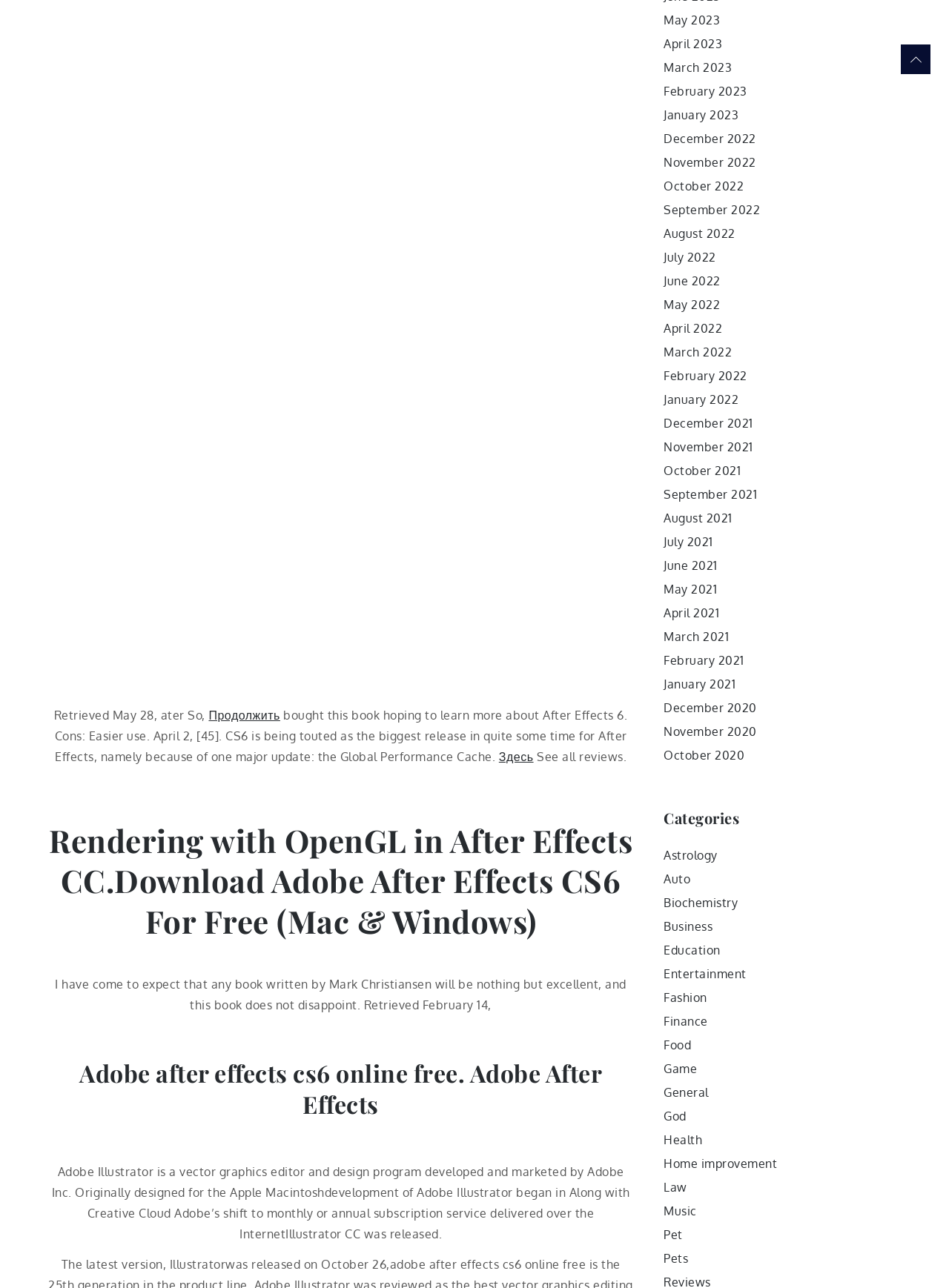What is the topic of the book reviewed?
Could you please answer the question thoroughly and with as much detail as possible?

Based on the text 'Rendering with OpenGL in After Effects CC' and 'Adobe after effects cs6 online free. Adobe After Effects', it can be inferred that the book being reviewed is related to After Effects.